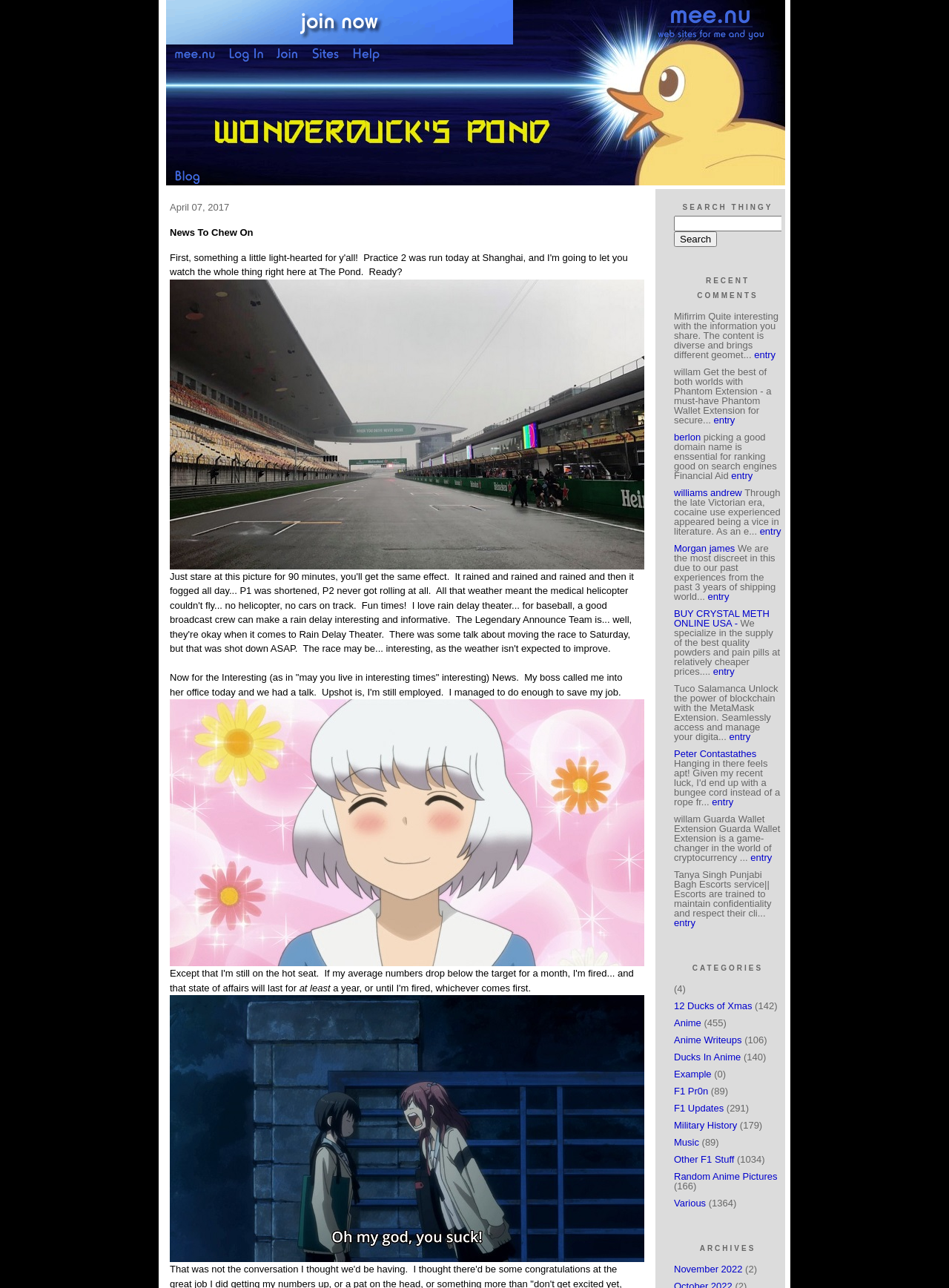Provide the bounding box coordinates for the area that should be clicked to complete the instruction: "Read the 'News To Chew On' article".

[0.179, 0.176, 0.267, 0.185]